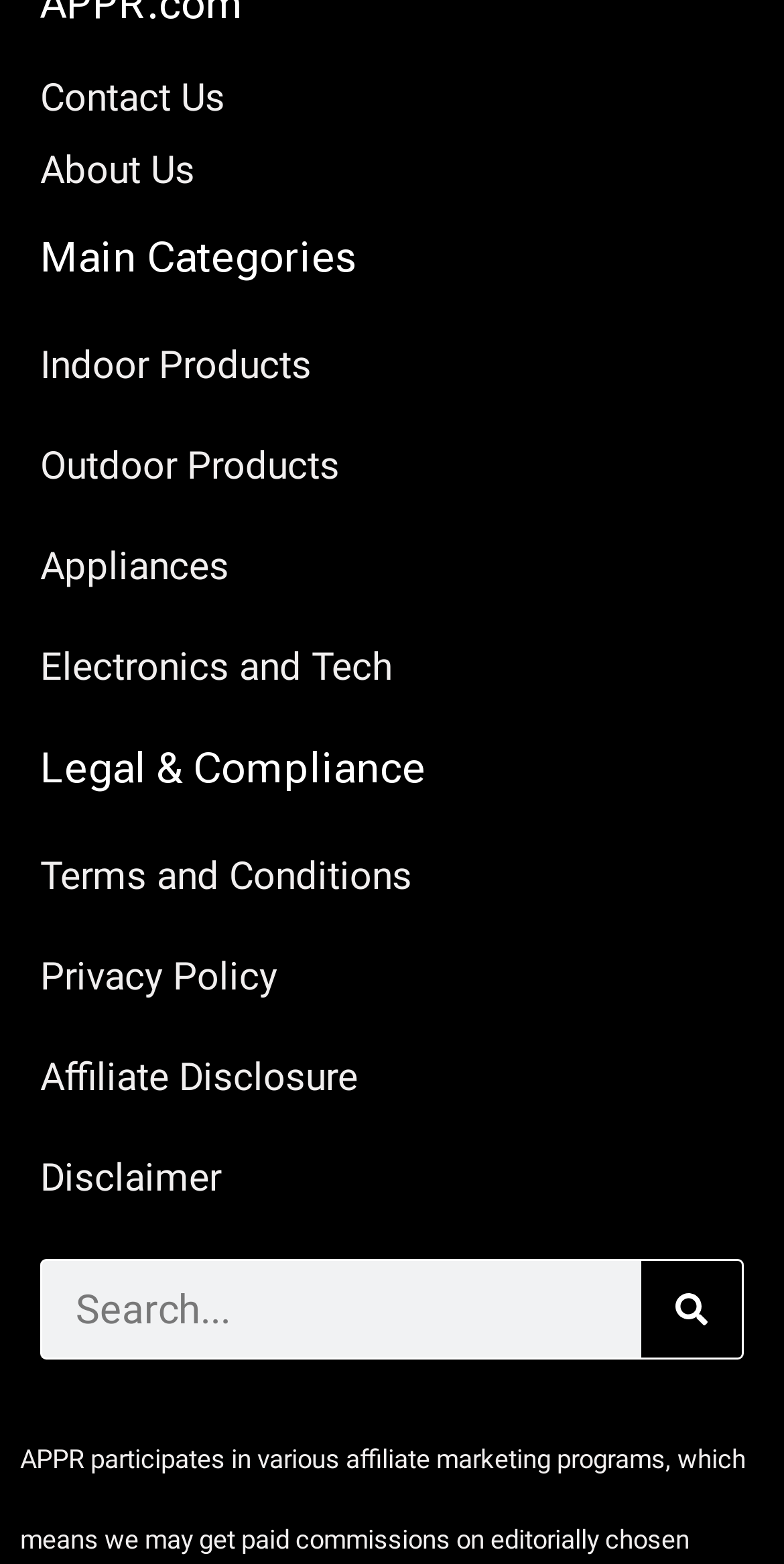Determine the bounding box coordinates for the region that must be clicked to execute the following instruction: "Search for a product".

[0.051, 0.804, 0.949, 0.869]